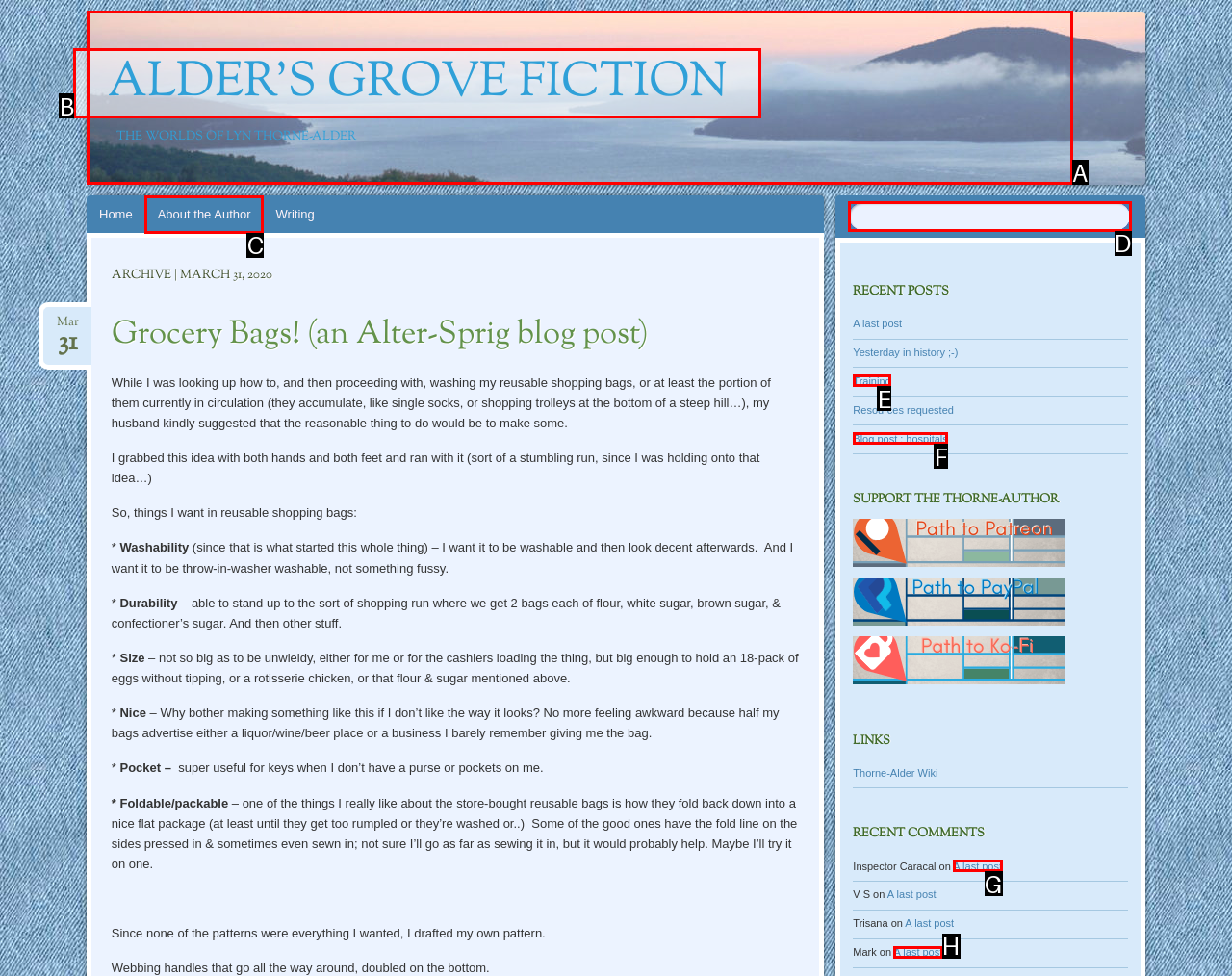To achieve the task: Get a quote, which HTML element do you need to click?
Respond with the letter of the correct option from the given choices.

None